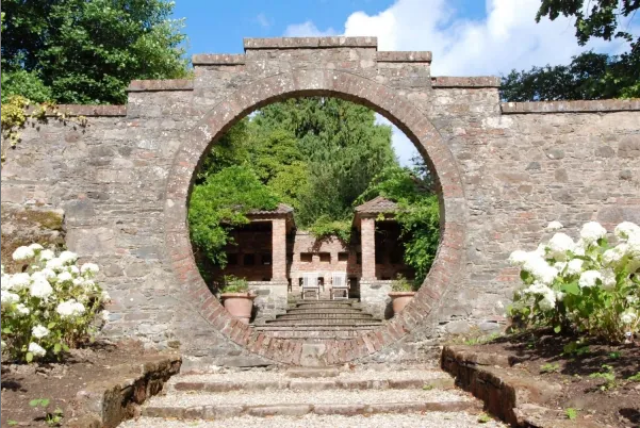What is the likely purpose of this outdoor venue?
Answer the question using a single word or phrase, according to the image.

wedding venue